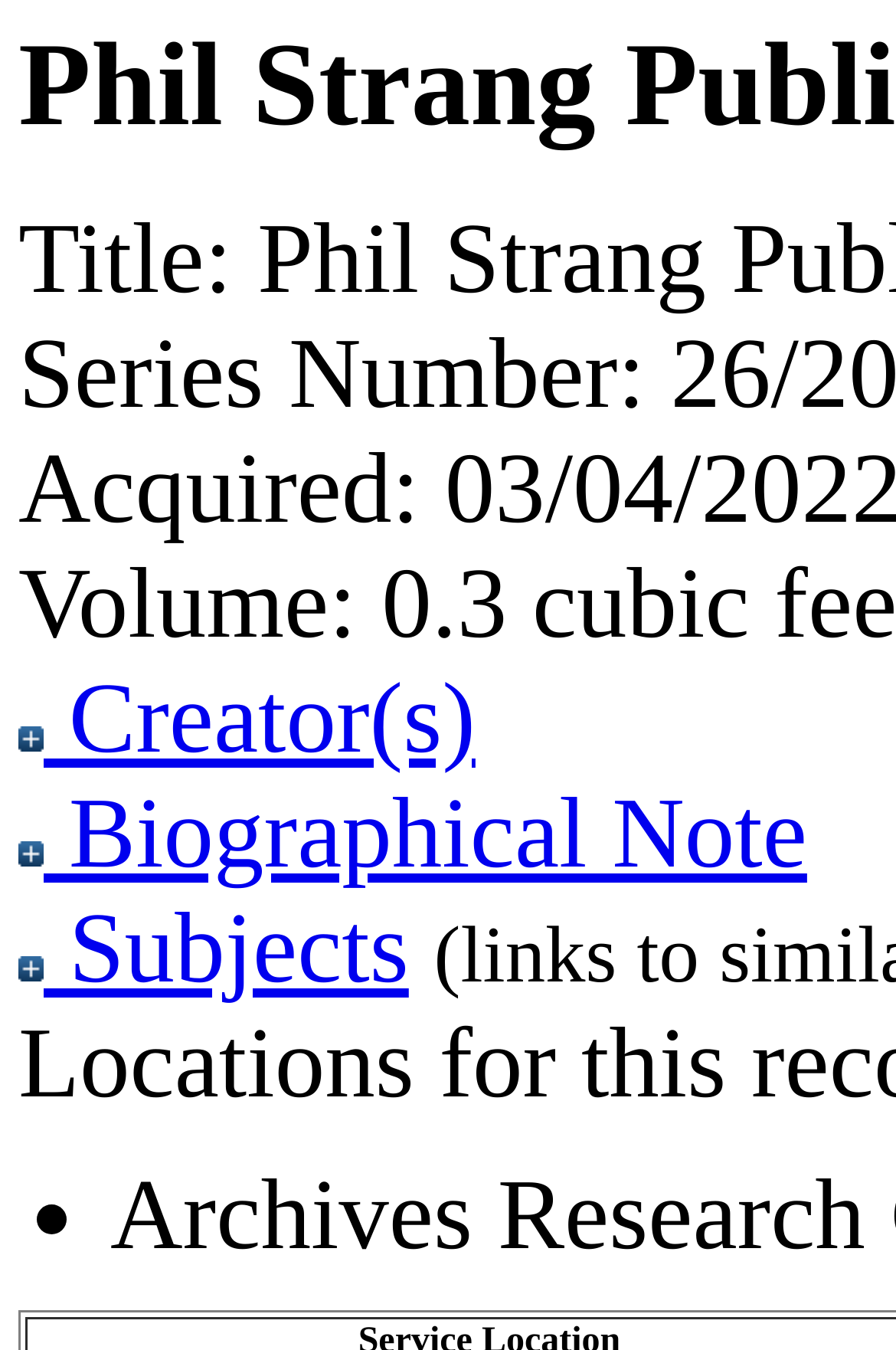Is there a list on the webpage?
Please answer the question with as much detail and depth as you can.

There is a list on the webpage, indicated by a list marker '•' at [0.038, 0.859, 0.077, 0.944].